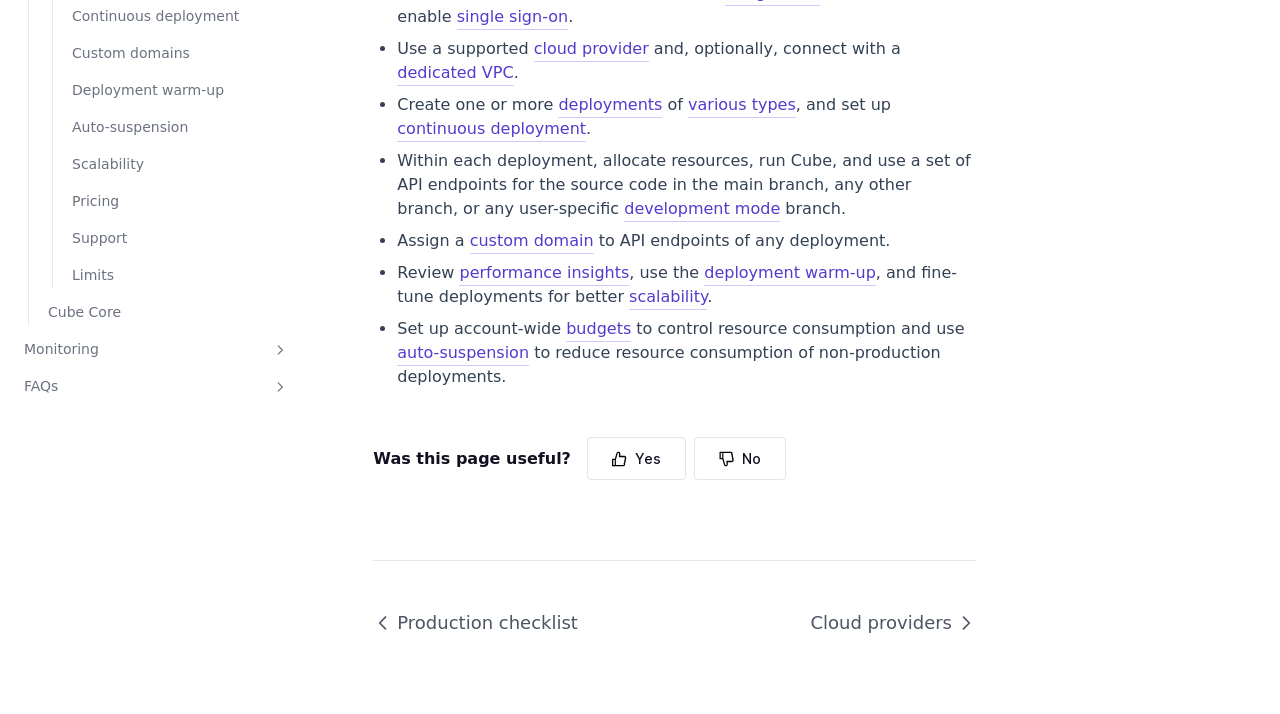Using the element description provided, determine the bounding box coordinates in the format (top-left x, top-left y, bottom-right x, bottom-right y). Ensure that all values are floating point numbers between 0 and 1. Element description: Microsoft SQL Server

[0.05, 0.126, 0.178, 0.172]